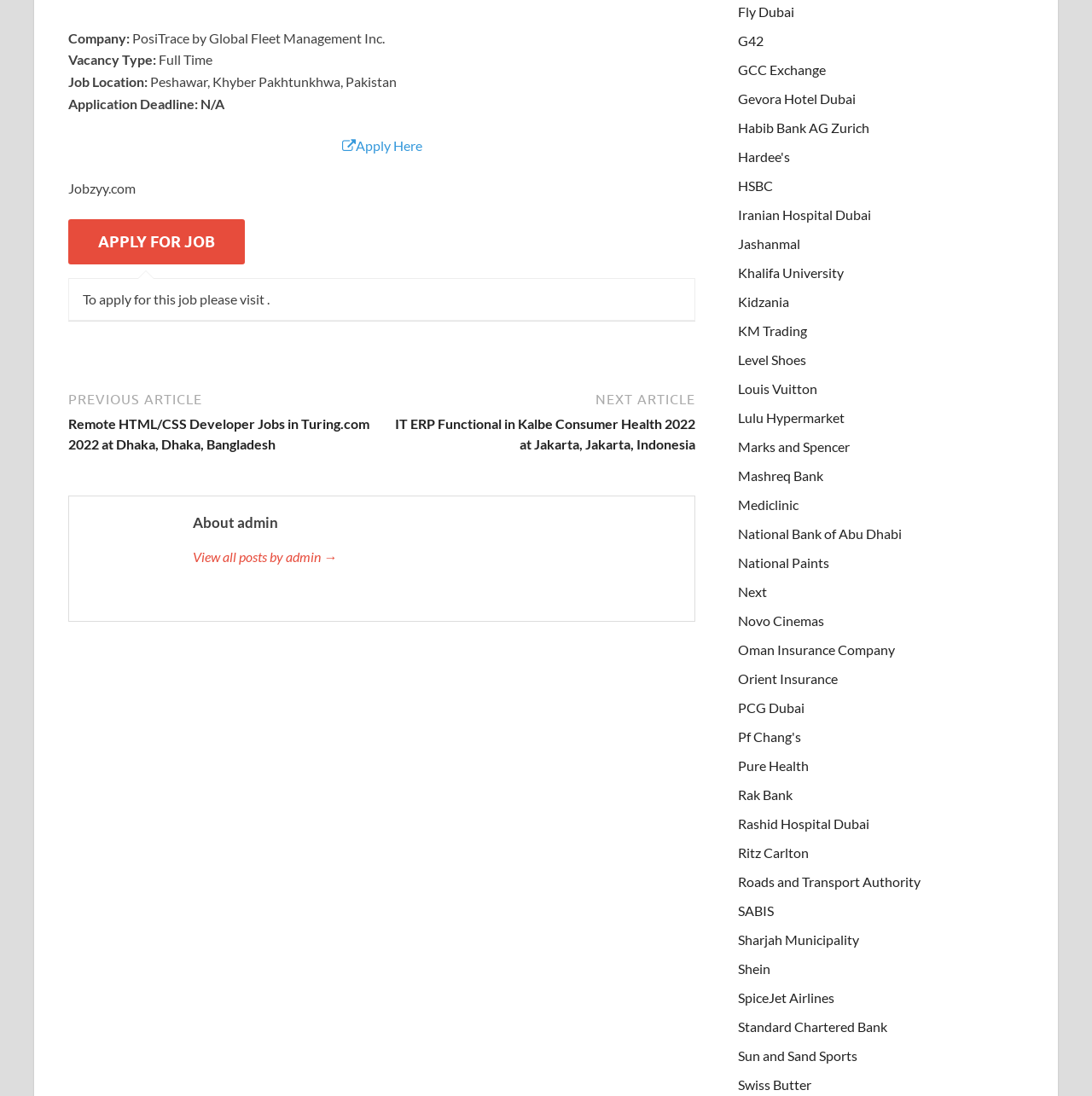Determine the bounding box coordinates of the section I need to click to execute the following instruction: "Apply for job". Provide the coordinates as four float numbers between 0 and 1, i.e., [left, top, right, bottom].

[0.062, 0.2, 0.225, 0.241]